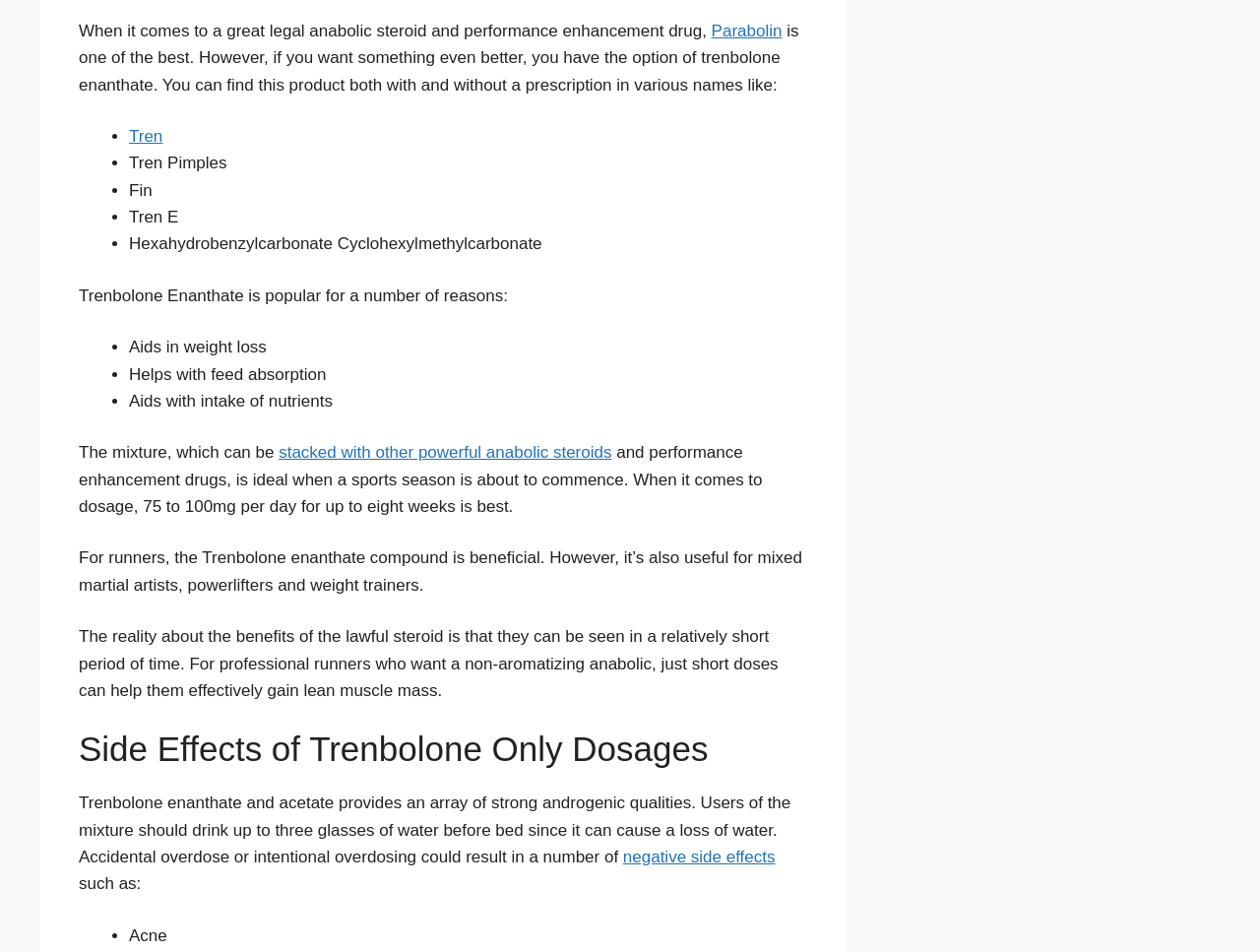What is the name of the legal anabolic steroid mentioned?
Refer to the image and provide a thorough answer to the question.

The webpage mentions 'Trenbolone Enanthate' as a legal anabolic steroid and performance enhancement drug. This is stated in the first paragraph of the webpage.